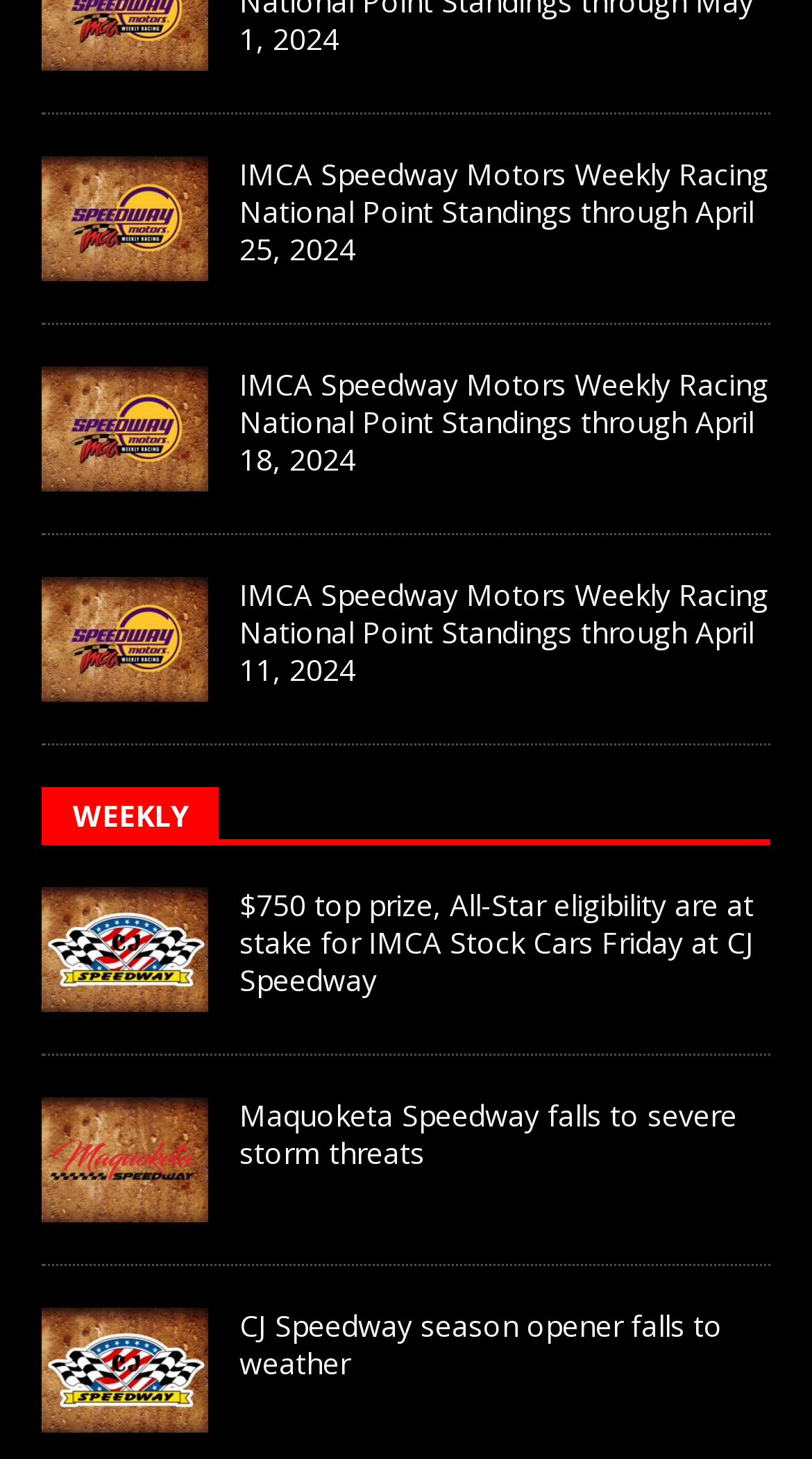Find the bounding box of the web element that fits this description: "Weekly".

[0.09, 0.545, 0.231, 0.572]